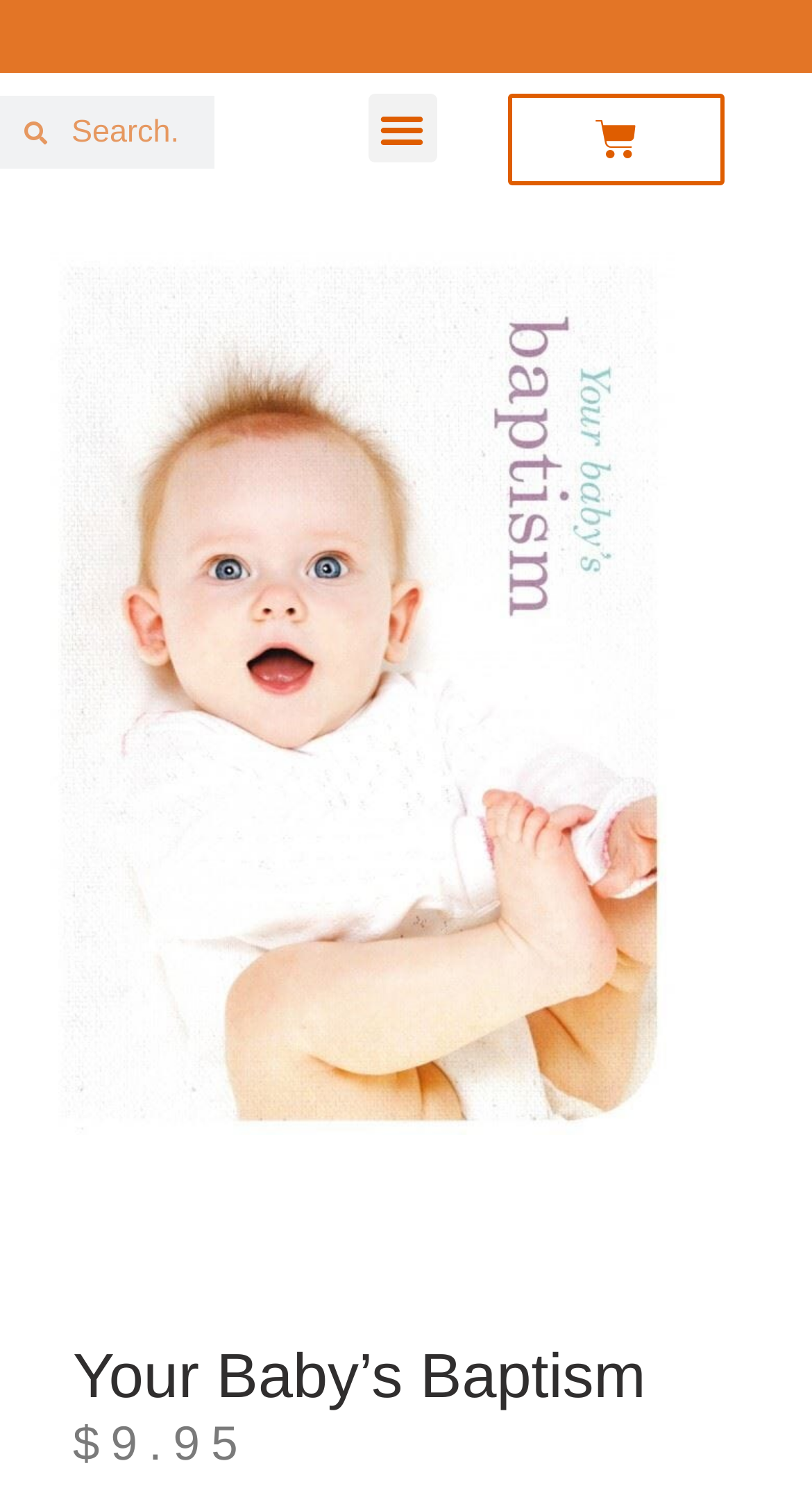What is the price of the item?
Based on the image, provide your answer in one word or phrase.

$9.95